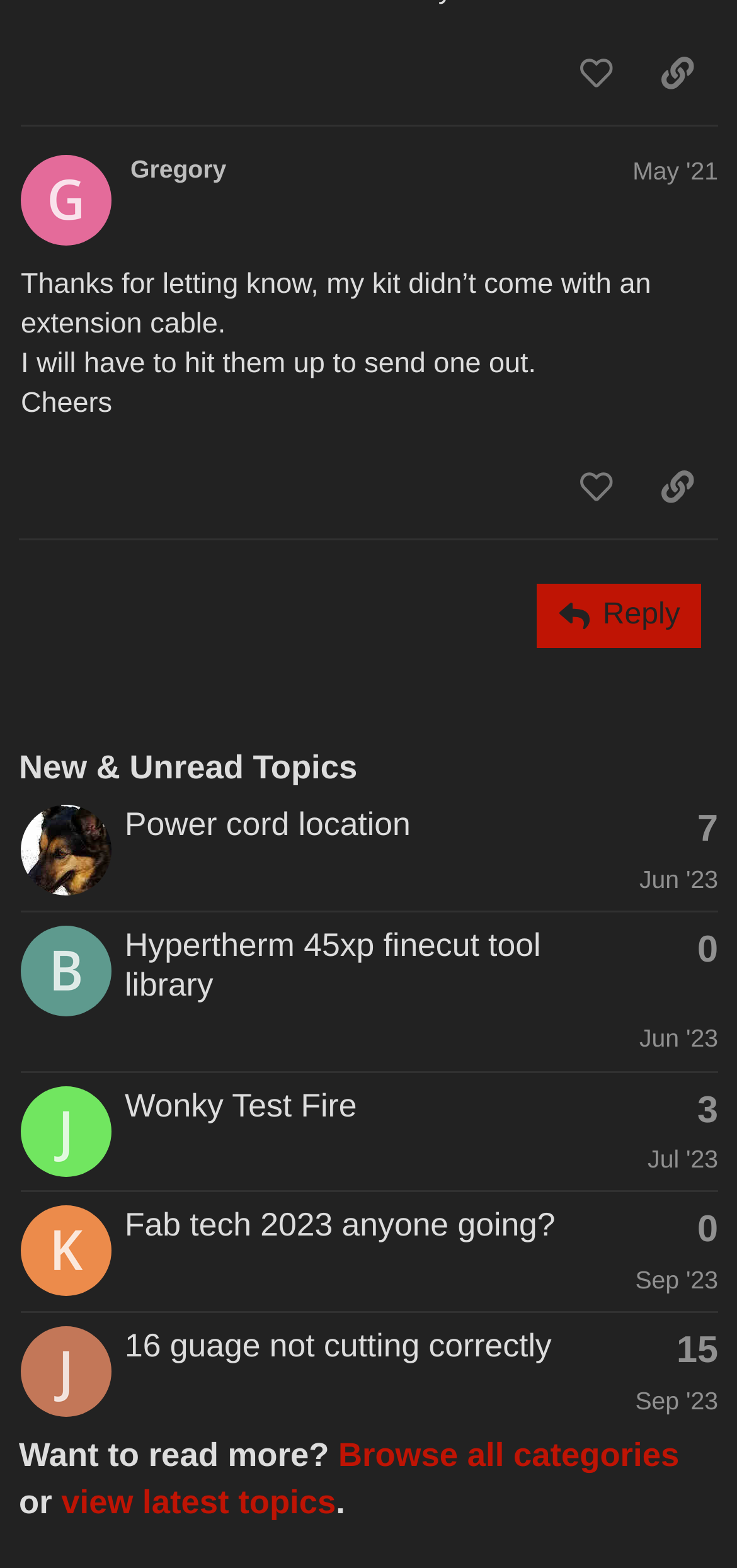Give a one-word or short phrase answer to the question: 
How many posts are in the New & Unread Topics section?

4